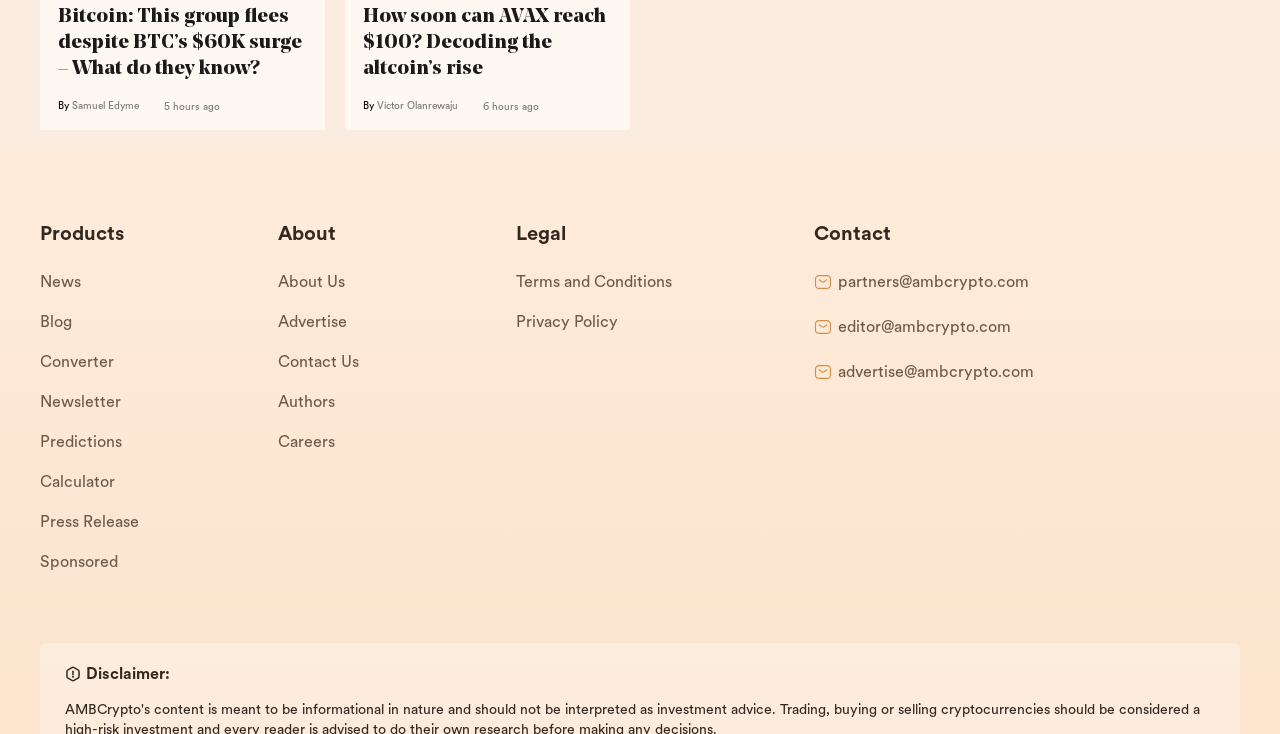Determine the bounding box coordinates for the area you should click to complete the following instruction: "Read the article about Bitcoin".

[0.045, 0.006, 0.24, 0.112]